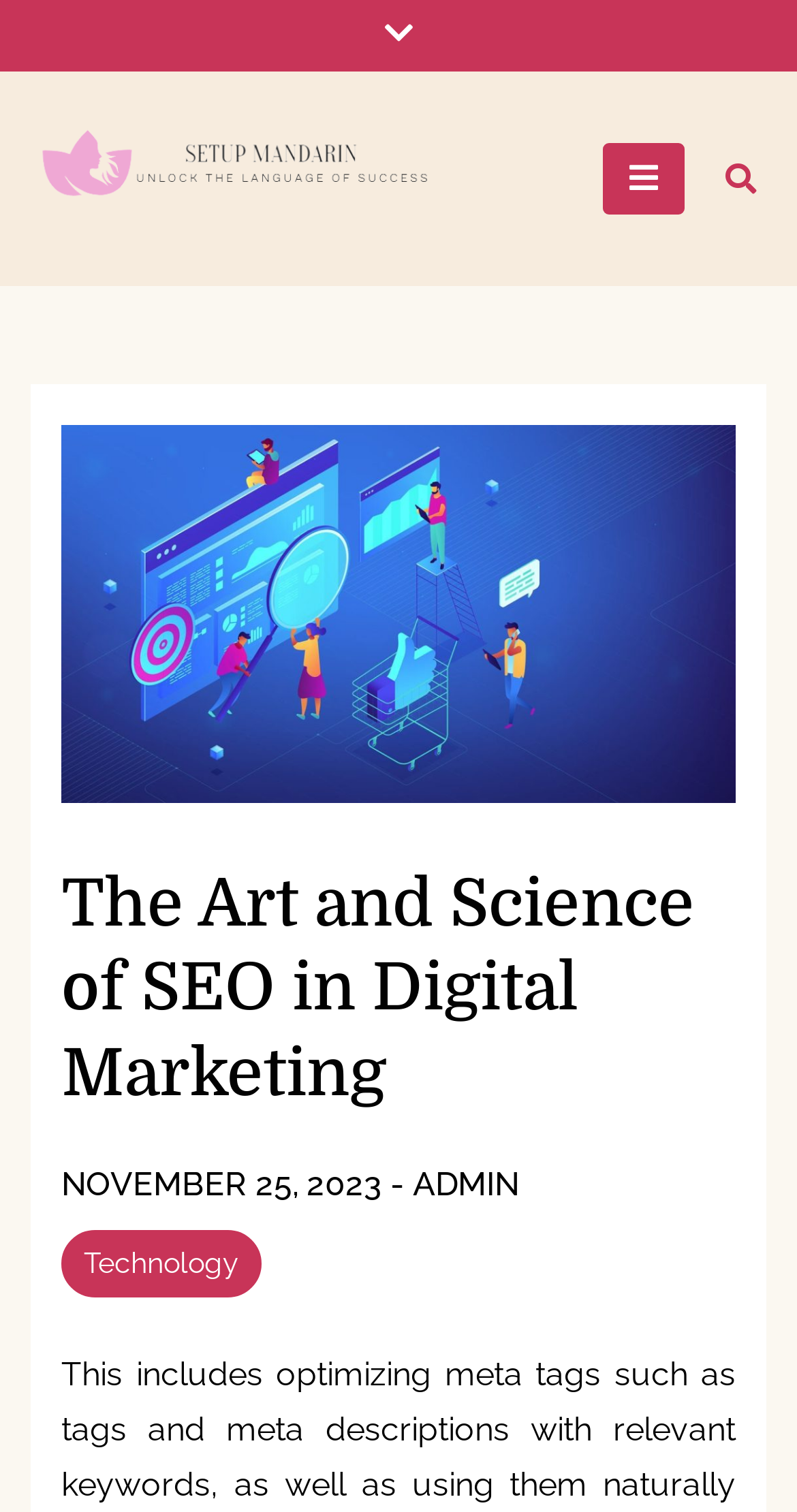What is the logo of Setup Mandarin?
Answer with a single word or phrase, using the screenshot for reference.

Image